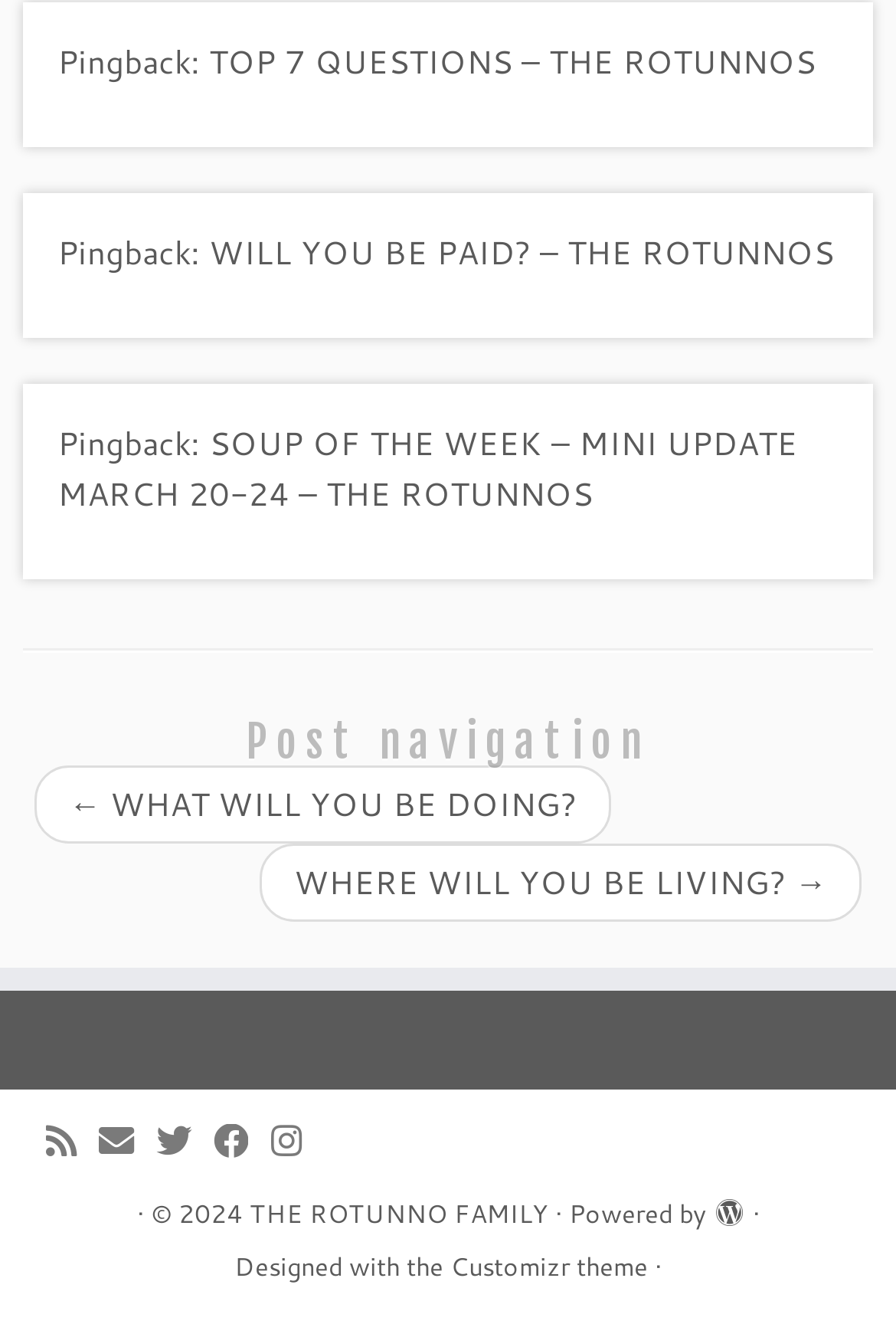Determine the bounding box coordinates of the target area to click to execute the following instruction: "Click on the link to view the post 'WILL YOU BE PAID? – THE ROTUNNOS'."

[0.233, 0.174, 0.931, 0.208]